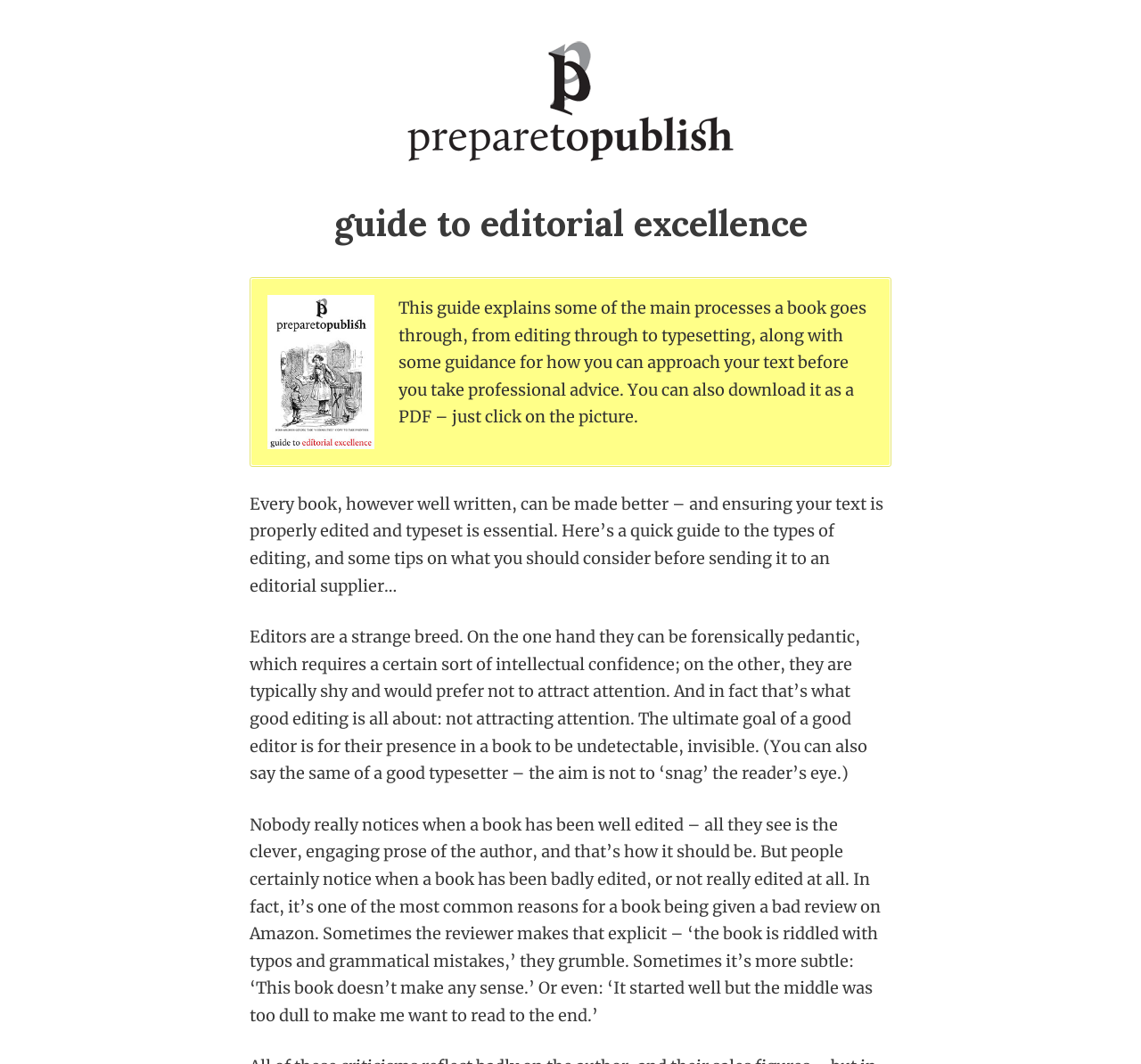Please identify and generate the text content of the webpage's main heading.

guide to editorial excellence